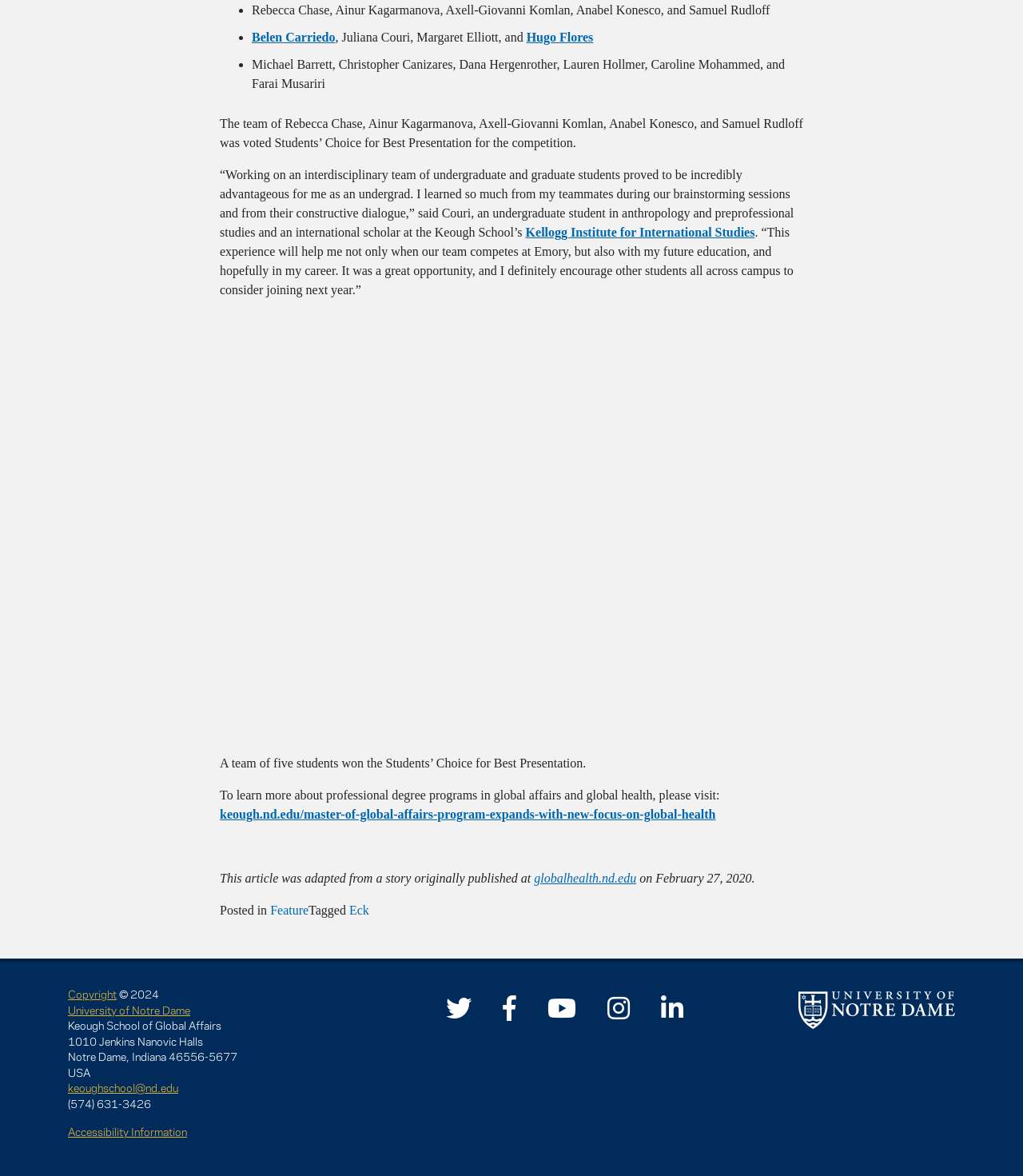Can you find the bounding box coordinates of the area I should click to execute the following instruction: "Check the copyright information"?

[0.066, 0.838, 0.114, 0.851]